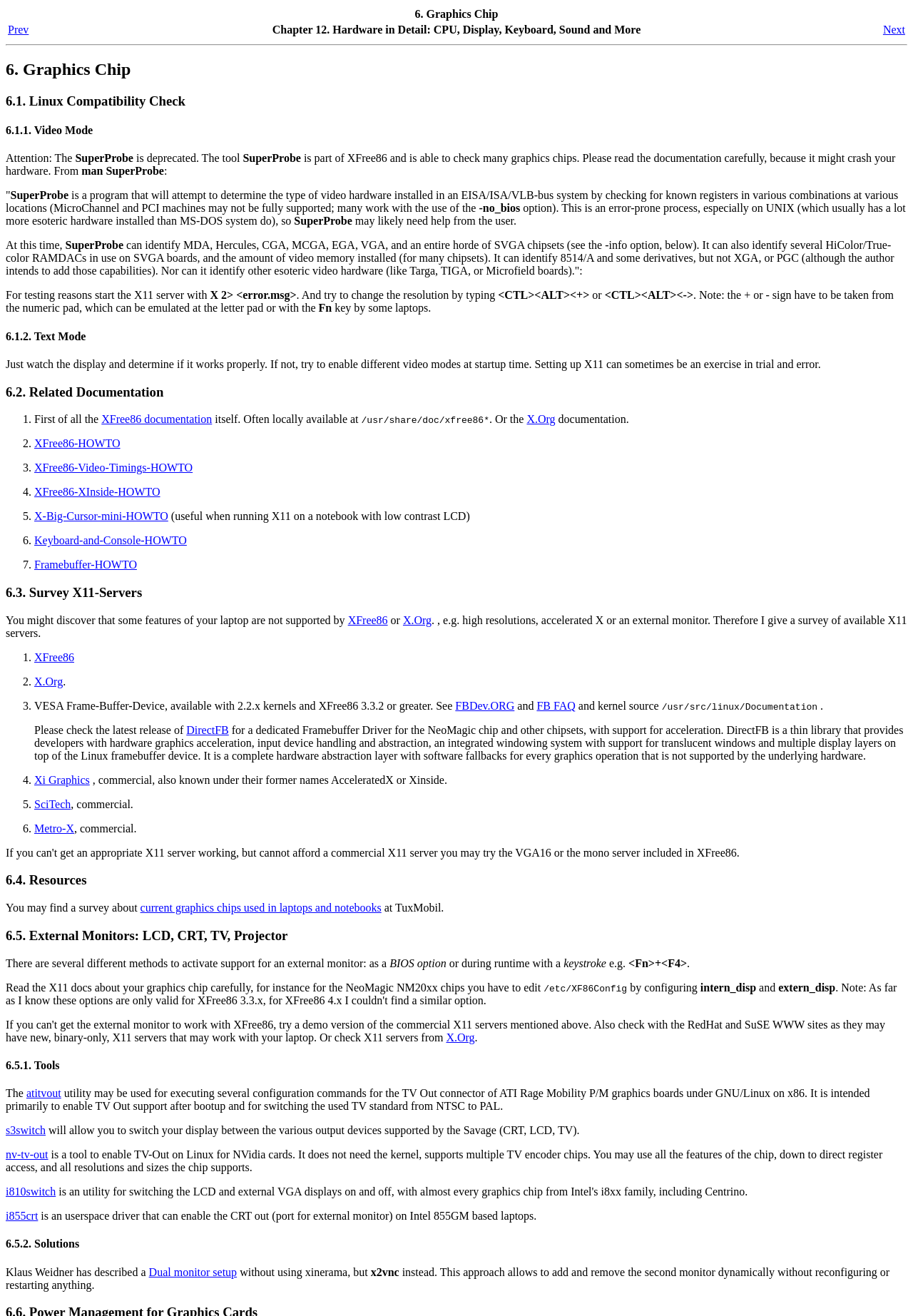Please identify the bounding box coordinates of the clickable area that will allow you to execute the instruction: "Click Prev".

[0.008, 0.017, 0.204, 0.028]